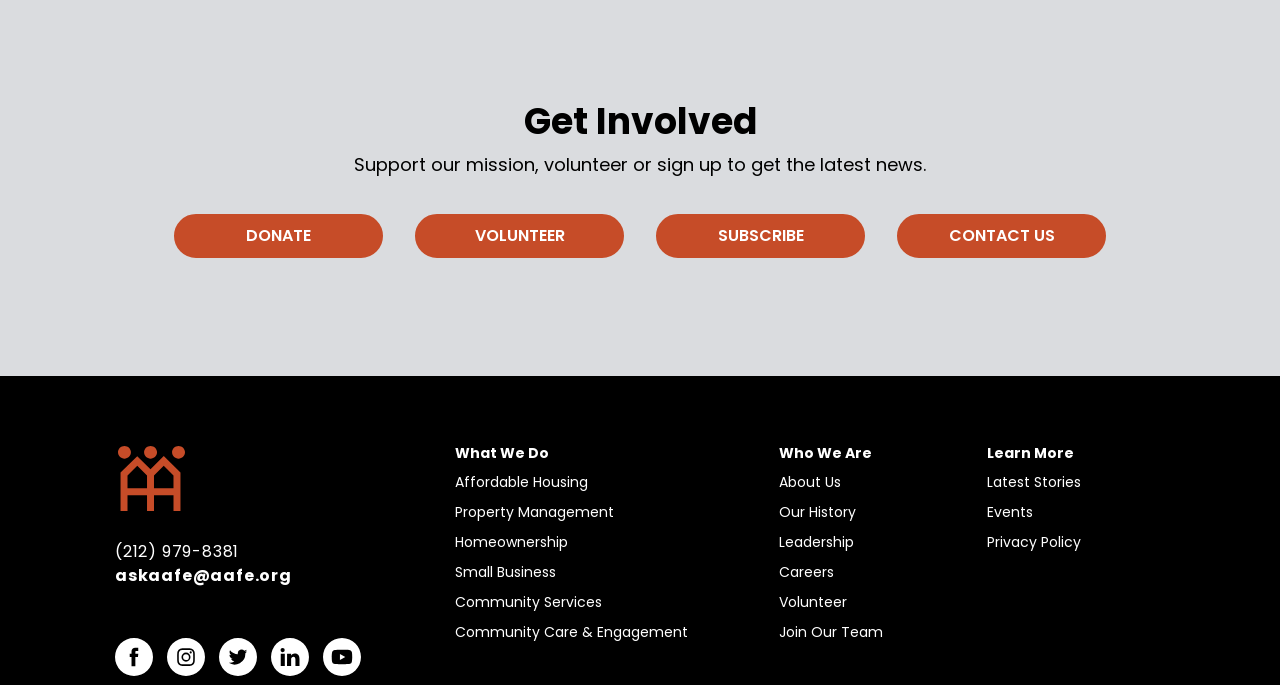Find the bounding box coordinates of the element to click in order to complete the given instruction: "Read about our mission."

[0.277, 0.222, 0.723, 0.258]